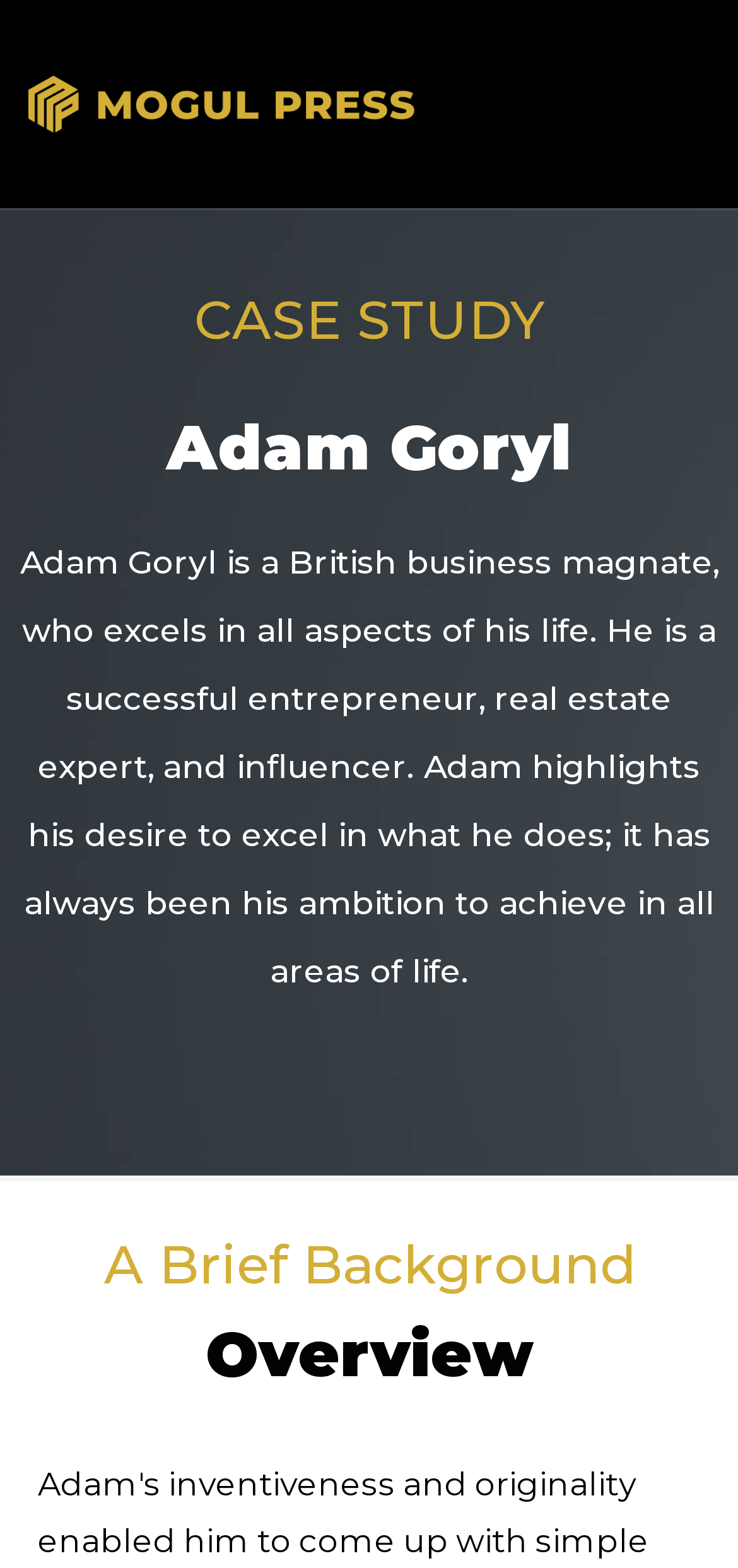Given the webpage screenshot, identify the bounding box of the UI element that matches this description: "title="Mogul Press"".

[0.038, 0.048, 0.564, 0.085]